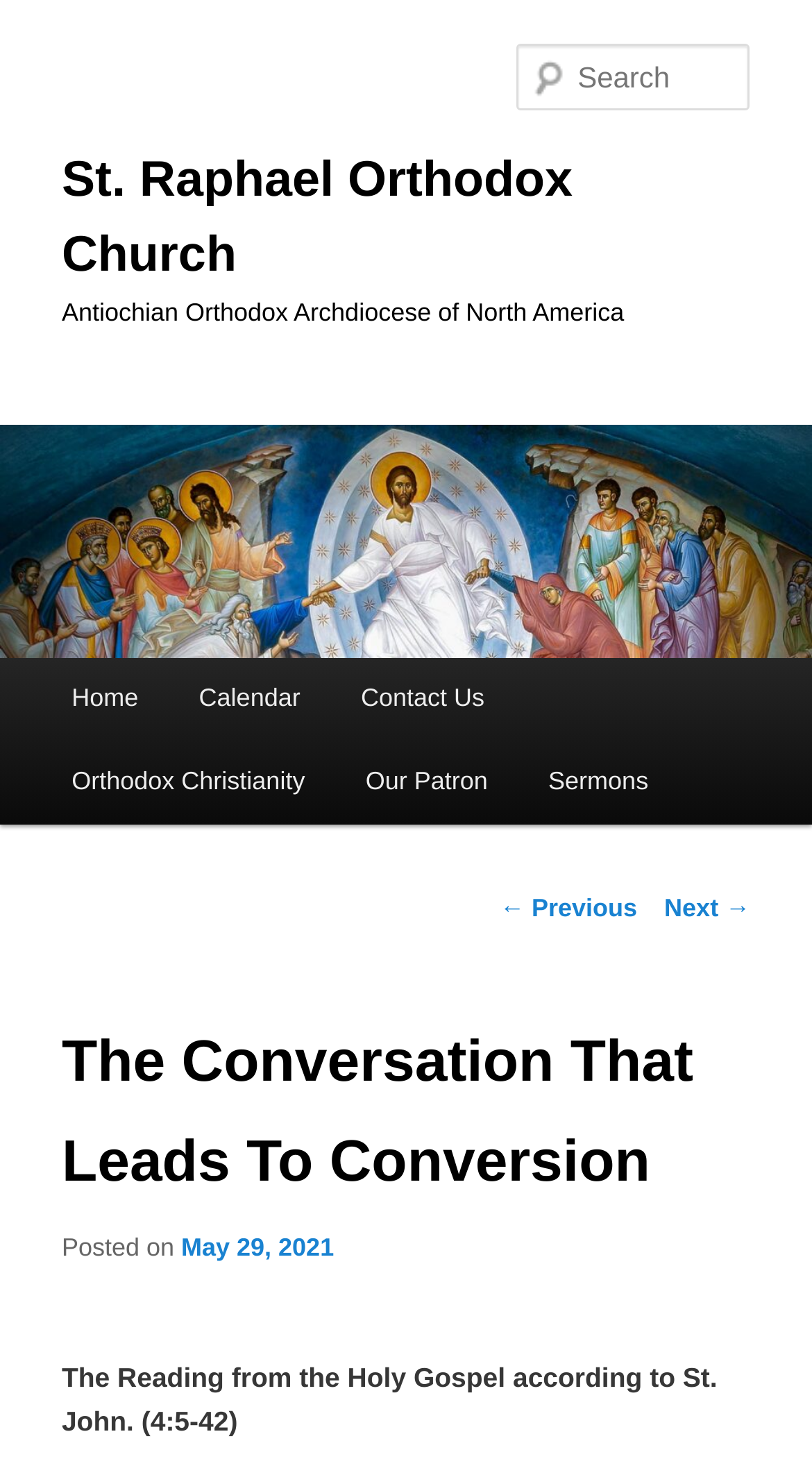Please give a concise answer to this question using a single word or phrase: 
What is the reading from the Holy Gospel according to St. John?

(4:5-42)